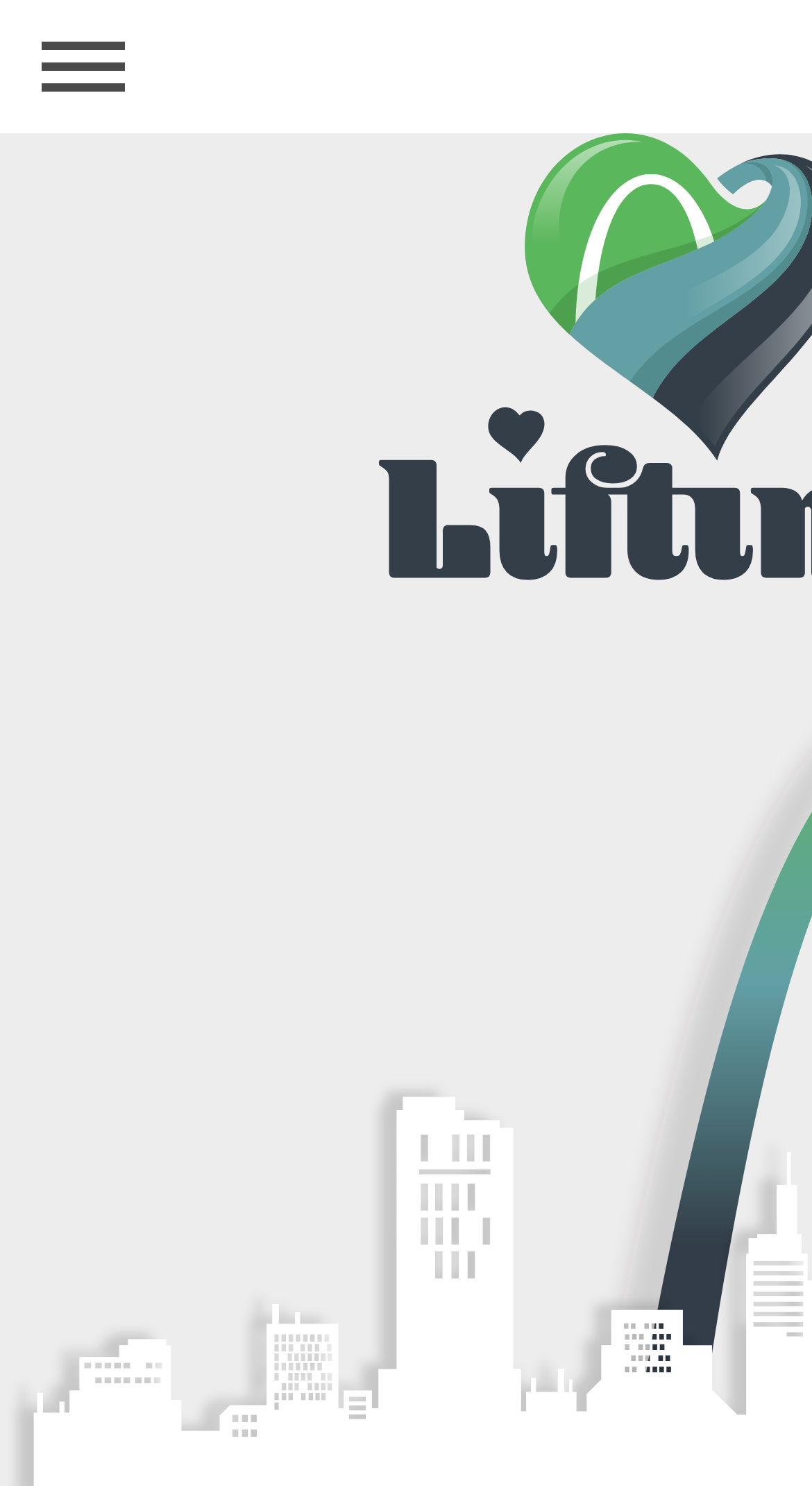Identify and provide the bounding box for the element described by: "aria-label="menu"".

[0.0, 0.0, 0.164, 0.09]